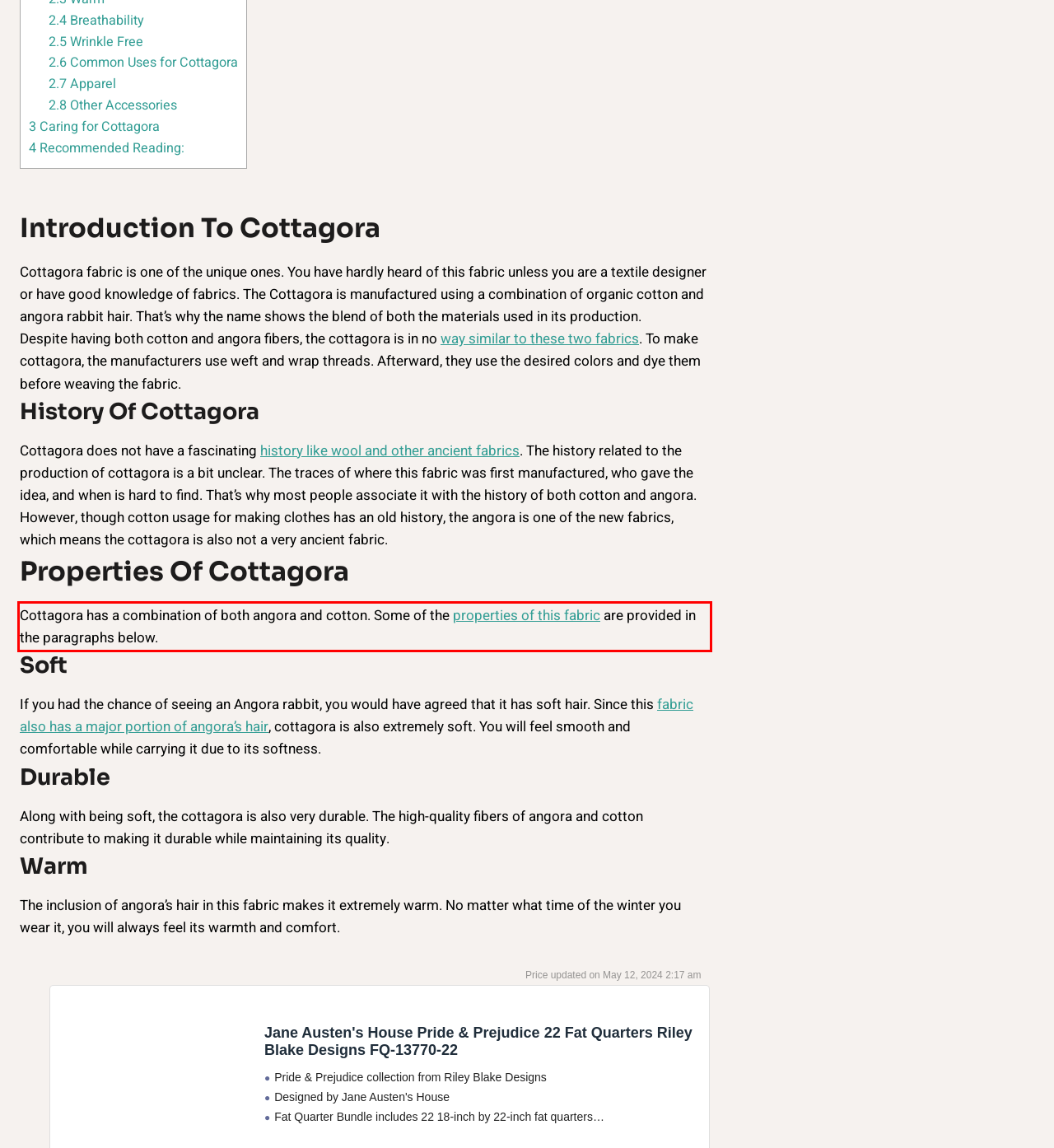Identify the text within the red bounding box on the webpage screenshot and generate the extracted text content.

Cottagora has a combination of both angora and cotton. Some of the properties of this fabric are provided in the paragraphs below.